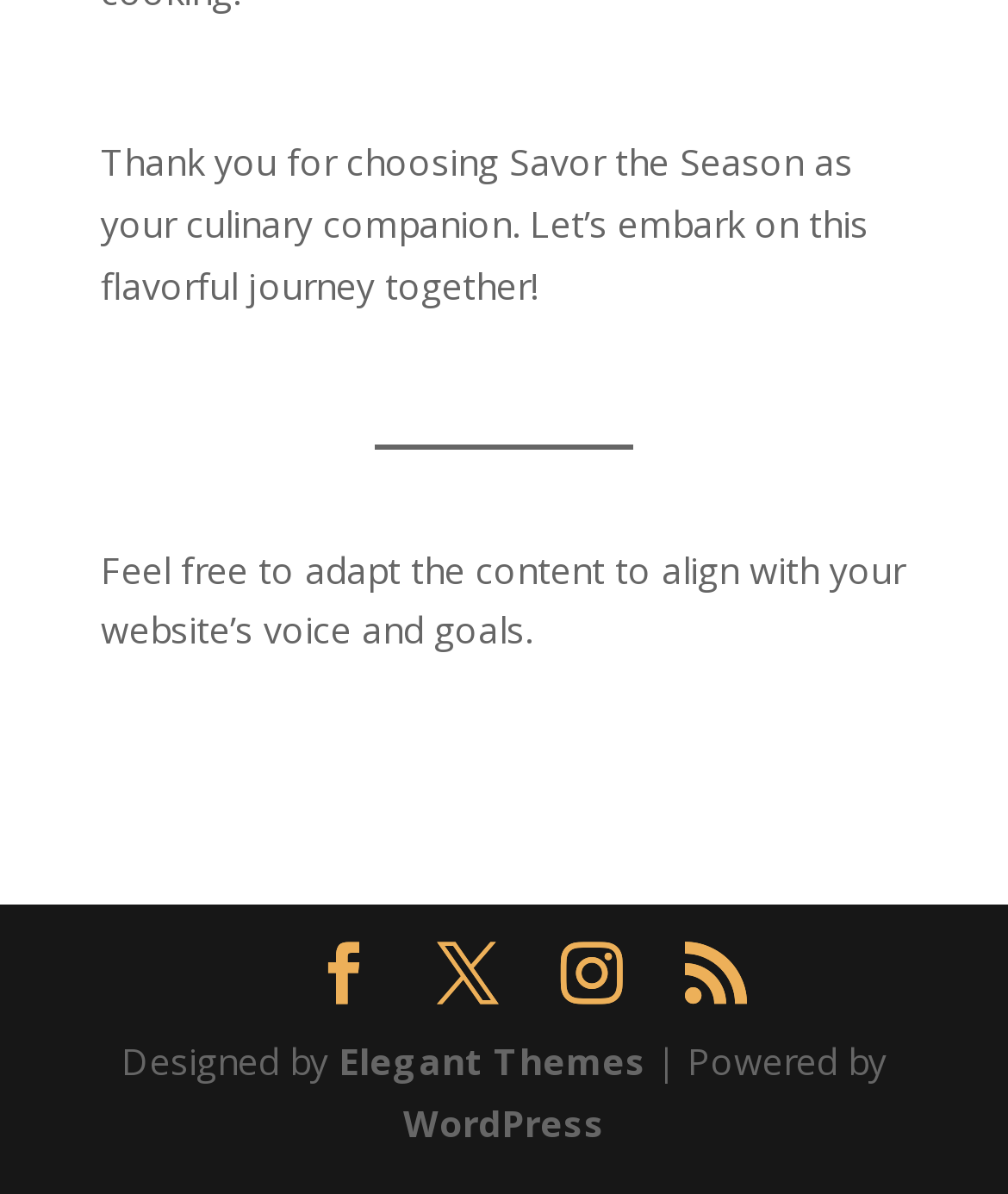Provide a one-word or brief phrase answer to the question:
How many social media links are present?

4